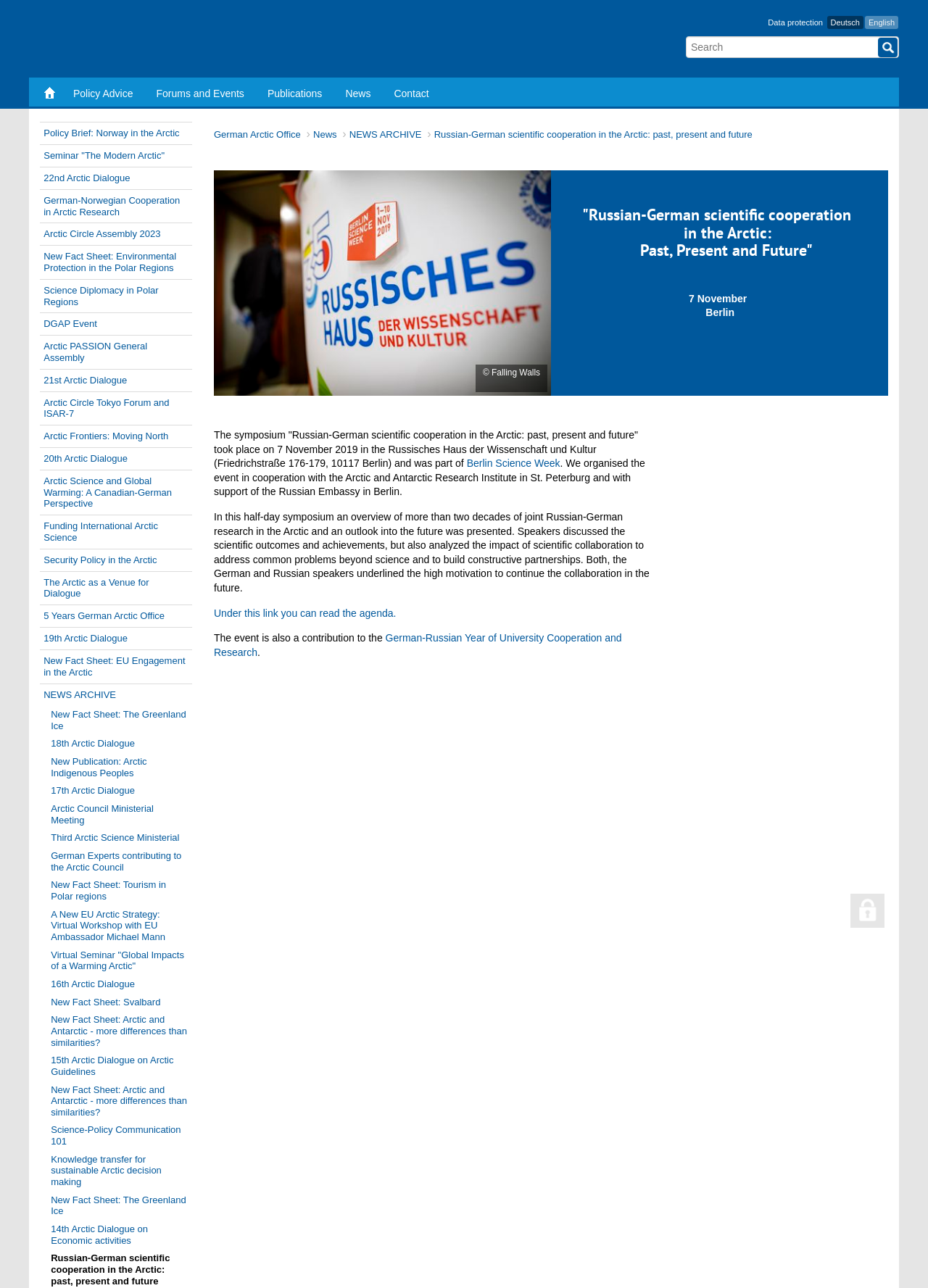Determine the bounding box coordinates of the clickable region to execute the instruction: "View the agenda of the symposium". The coordinates should be four float numbers between 0 and 1, denoted as [left, top, right, bottom].

[0.23, 0.471, 0.427, 0.48]